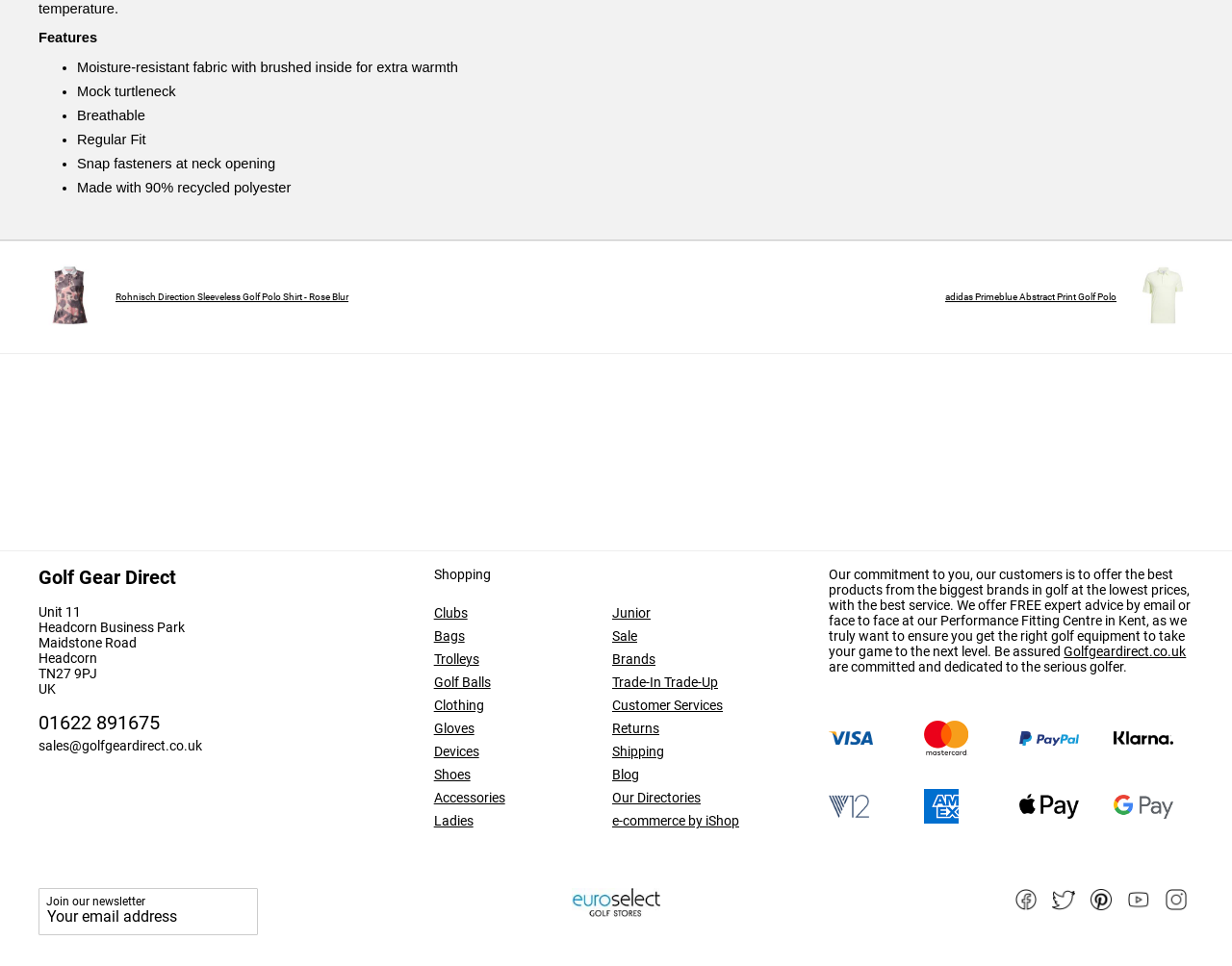Can you specify the bounding box coordinates for the region that should be clicked to fulfill this instruction: "Click the JOIN button".

None